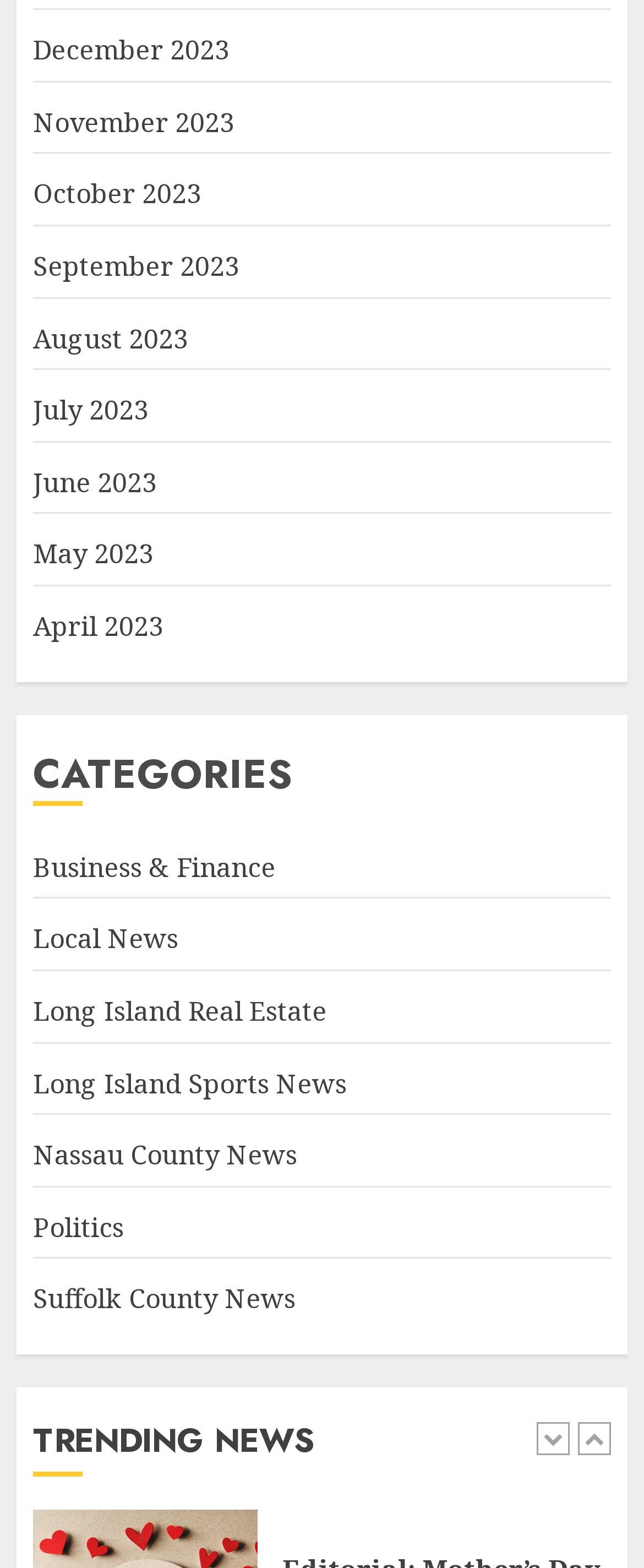Use the information in the screenshot to answer the question comprehensively: How many trending news articles are shown?

I found one heading 'TRENDING NEWS' with a subheading 'Editorial: Mother’s Day 2024: A time to salute — and support' and a link with the same title, which suggests there is only one trending news article shown.